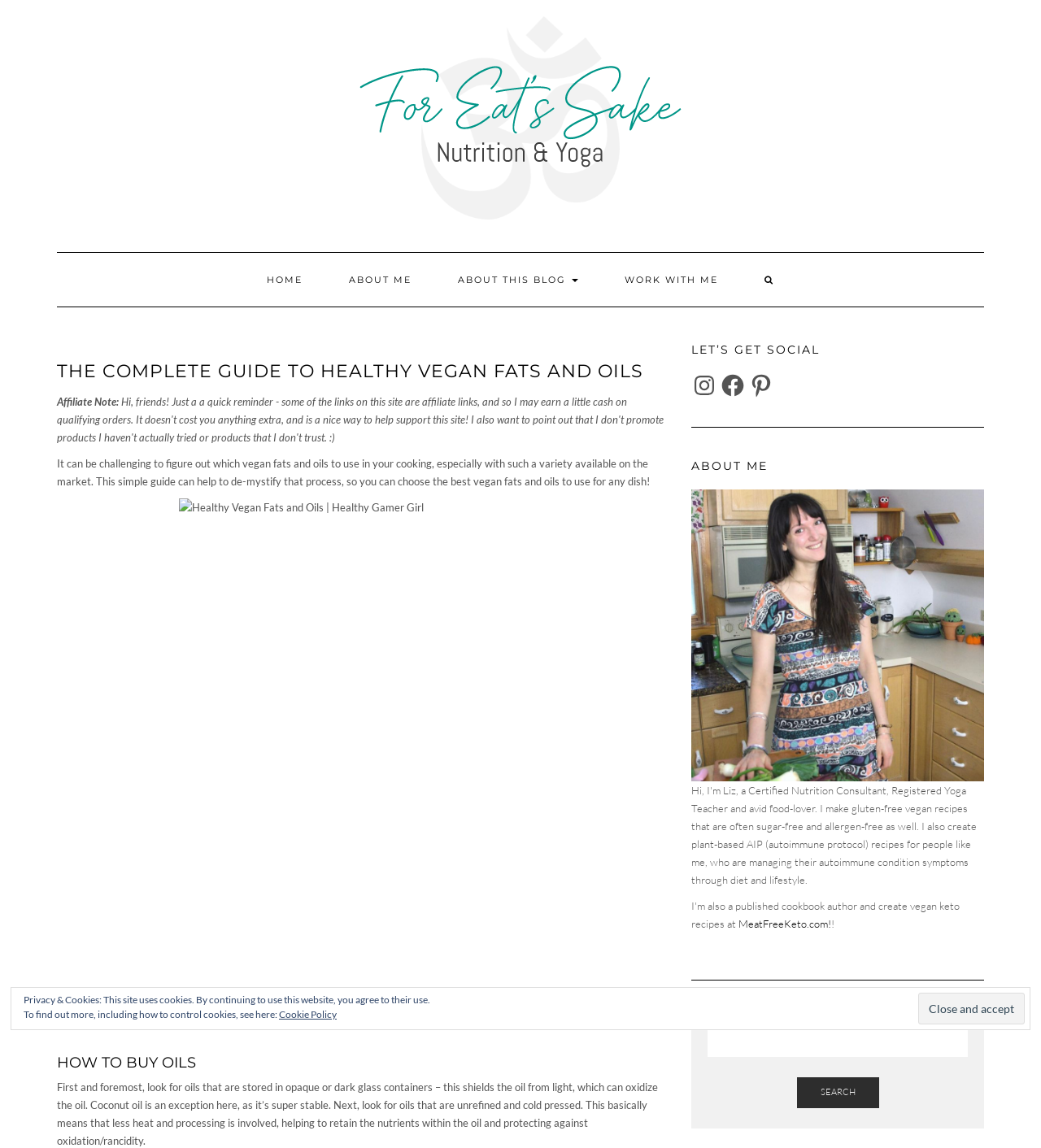Please predict the bounding box coordinates of the element's region where a click is necessary to complete the following instruction: "go to home page". The coordinates should be represented by four float numbers between 0 and 1, i.e., [left, top, right, bottom].

[0.235, 0.22, 0.312, 0.267]